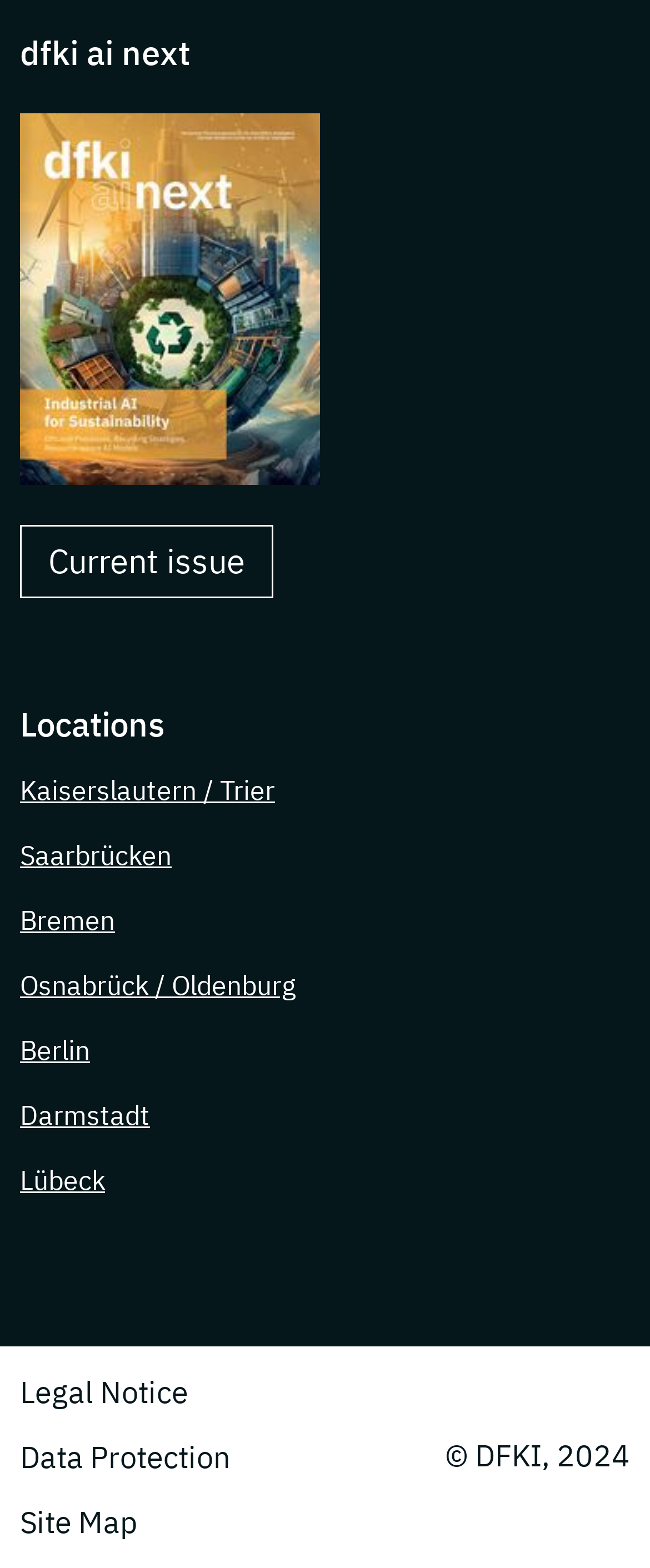Can you specify the bounding box coordinates for the region that should be clicked to fulfill this instruction: "Go to Kaiserslautern / Trier location".

[0.031, 0.493, 0.423, 0.515]